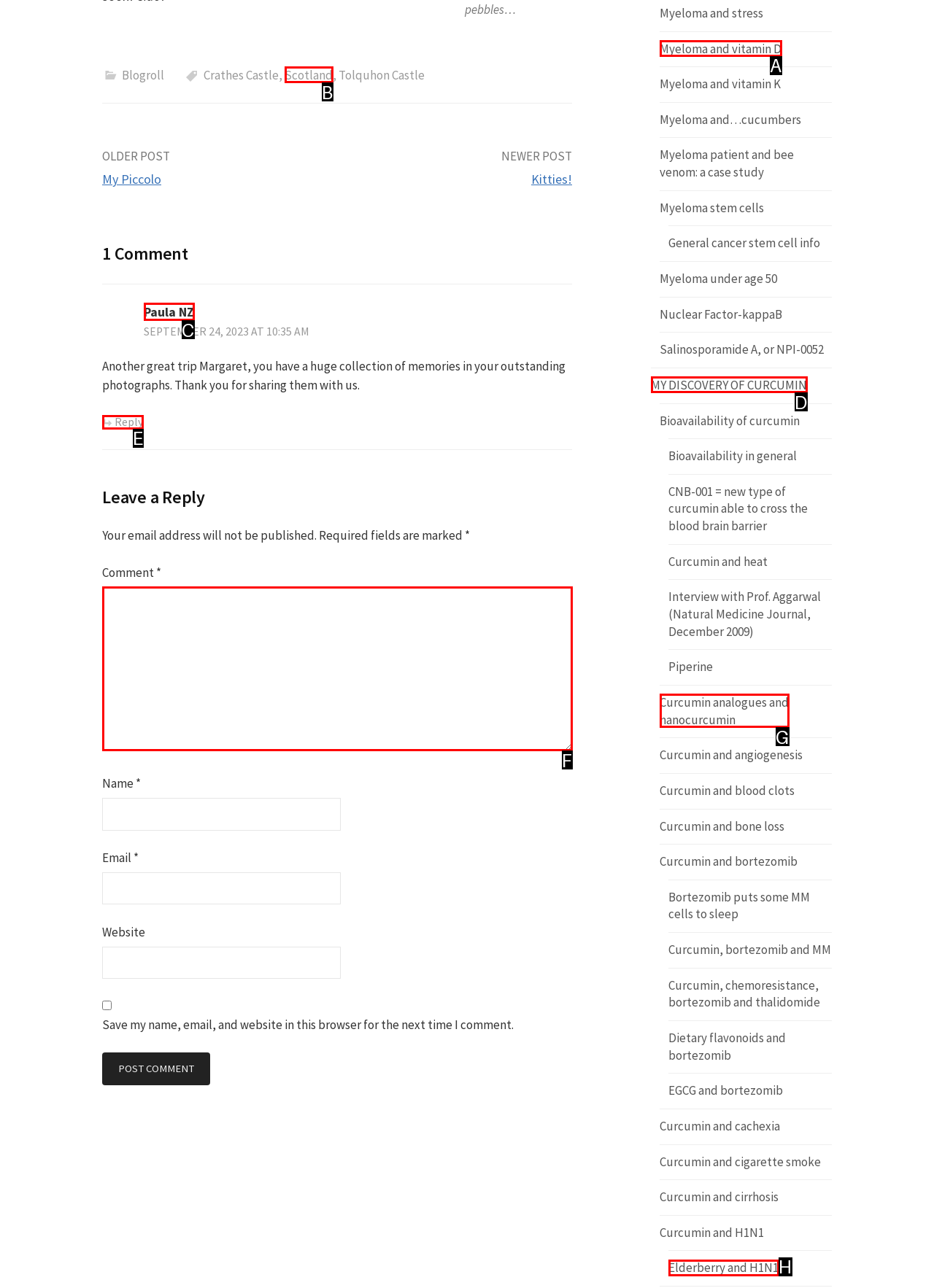Based on the element description: Elderberry and H1N1, choose the HTML element that matches best. Provide the letter of your selected option.

H